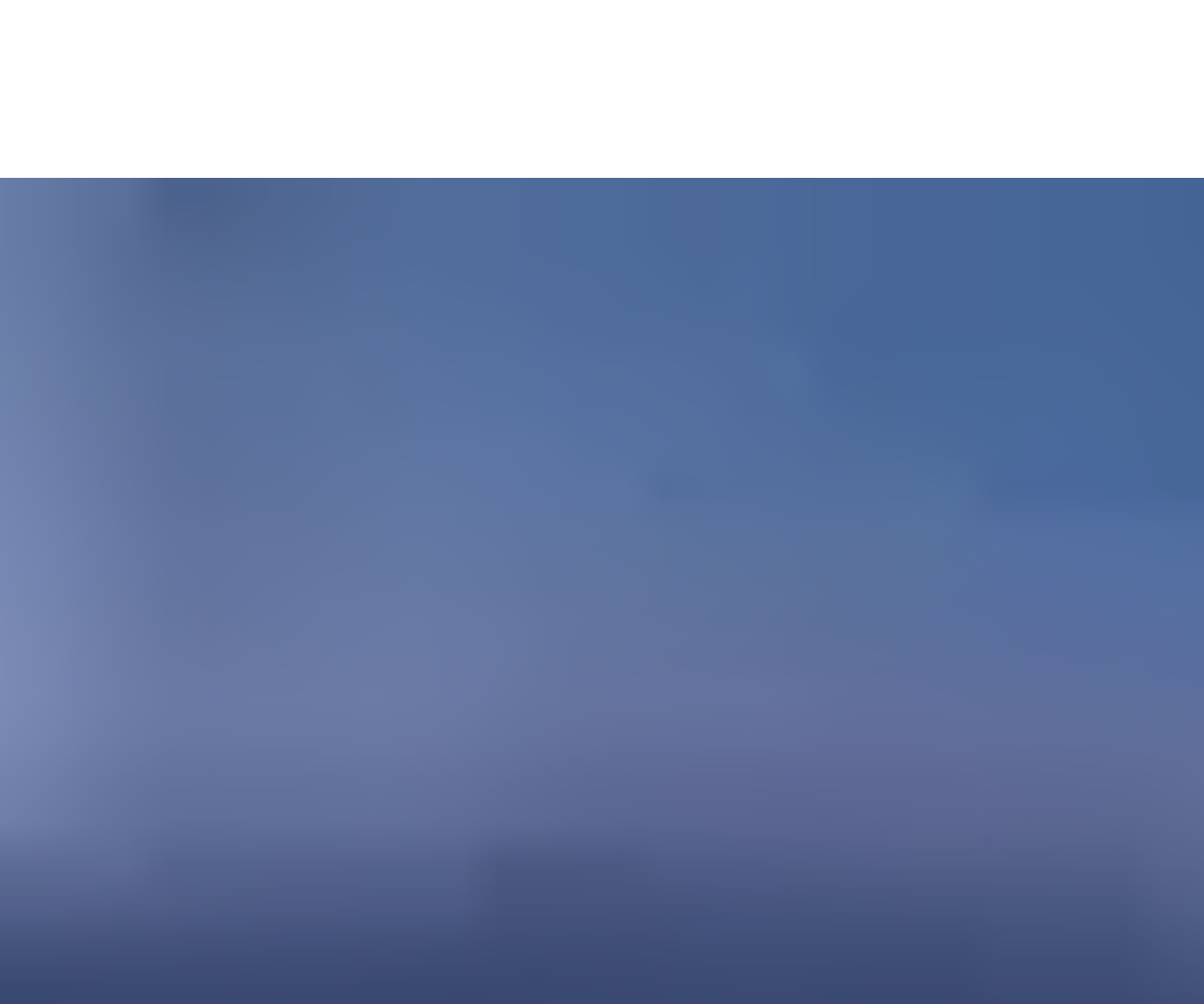What type of projects are showcased on this webpage? Look at the image and give a one-word or short phrase answer.

Building projects